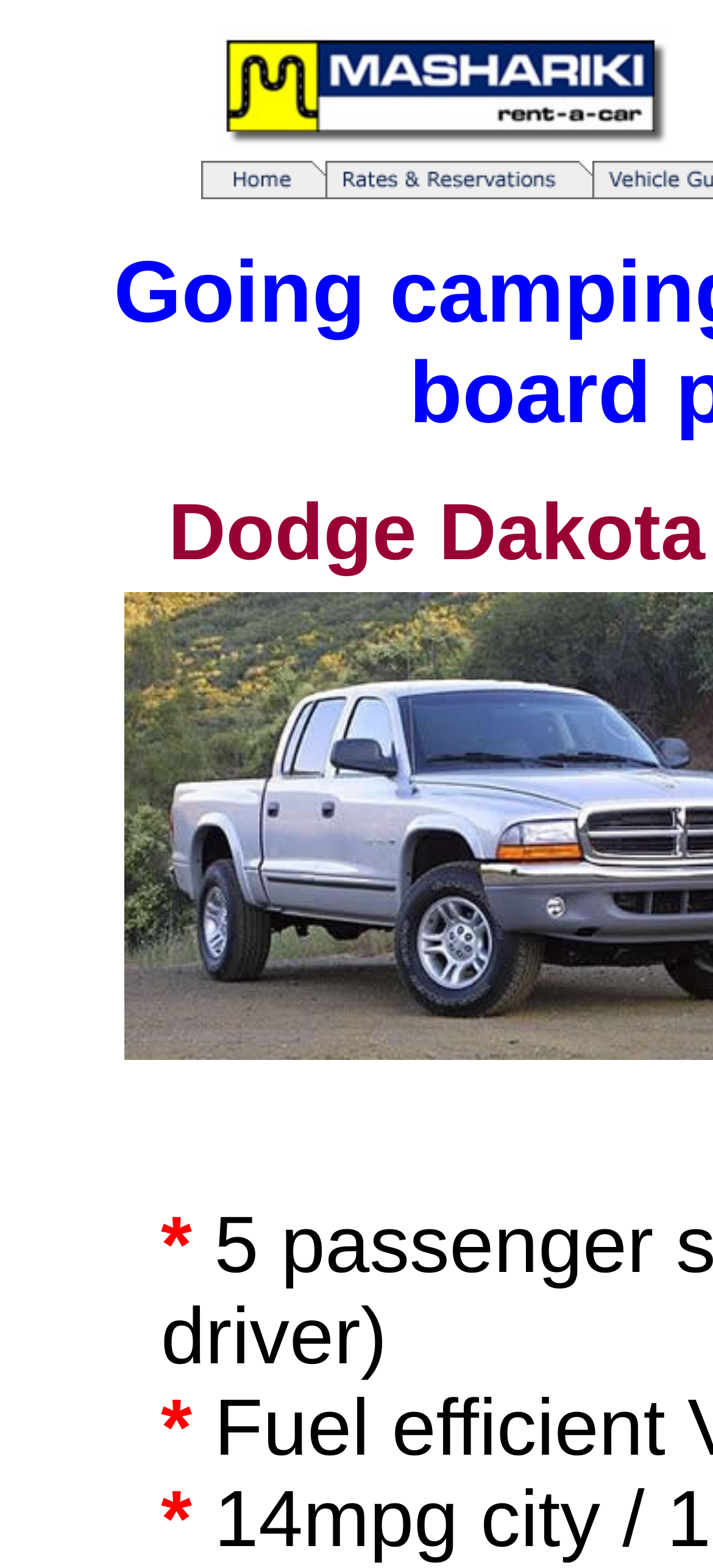What is the text of the second link?
From the screenshot, supply a one-word or short-phrase answer.

car rental rates